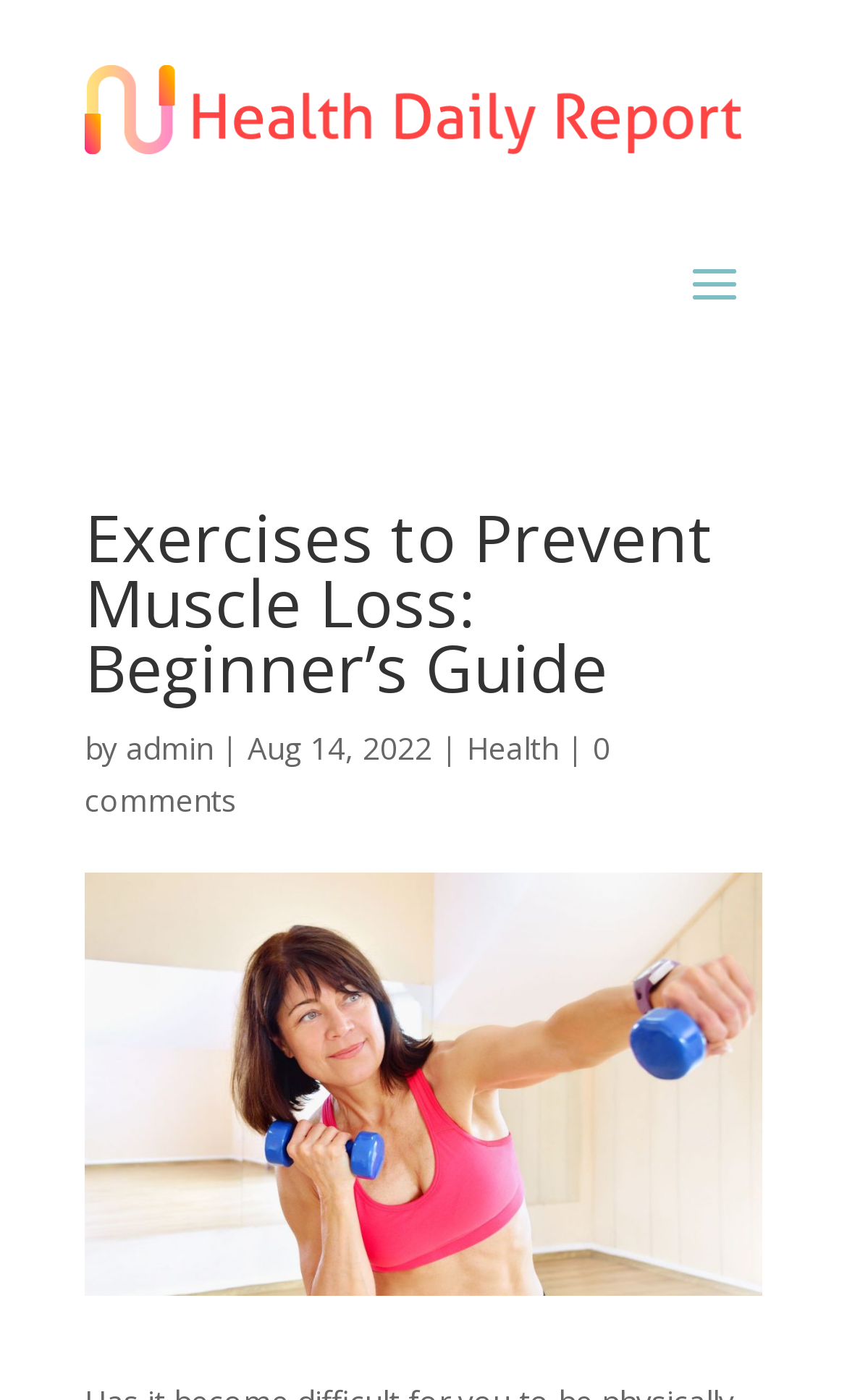How many comments does this article have?
Refer to the image and provide a concise answer in one word or phrase.

0 comments